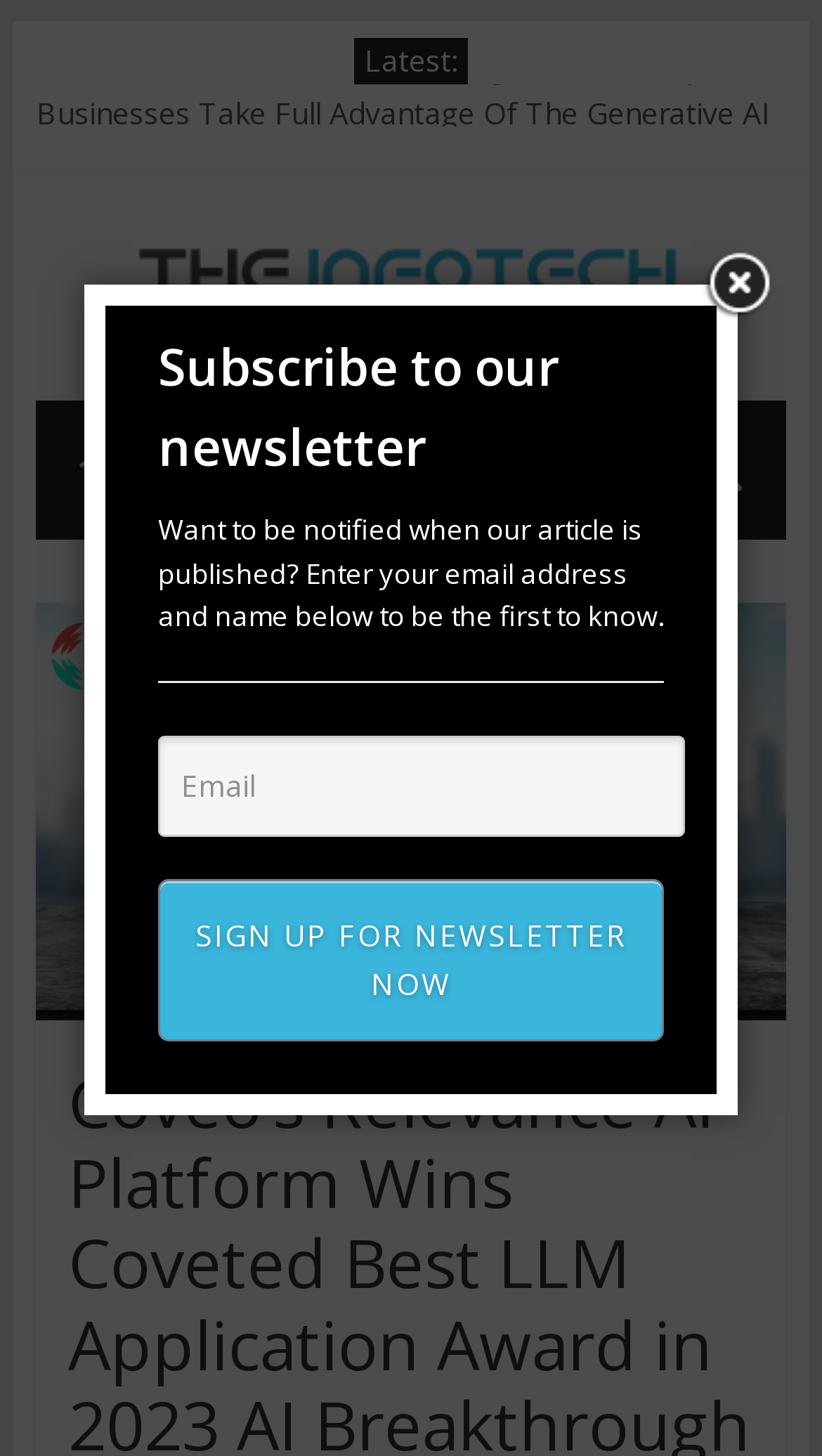Specify the bounding box coordinates of the area to click in order to follow the given instruction: "Click on the 'SIGN UP FOR NEWSLETTER NOW' button."

[0.192, 0.604, 0.808, 0.715]